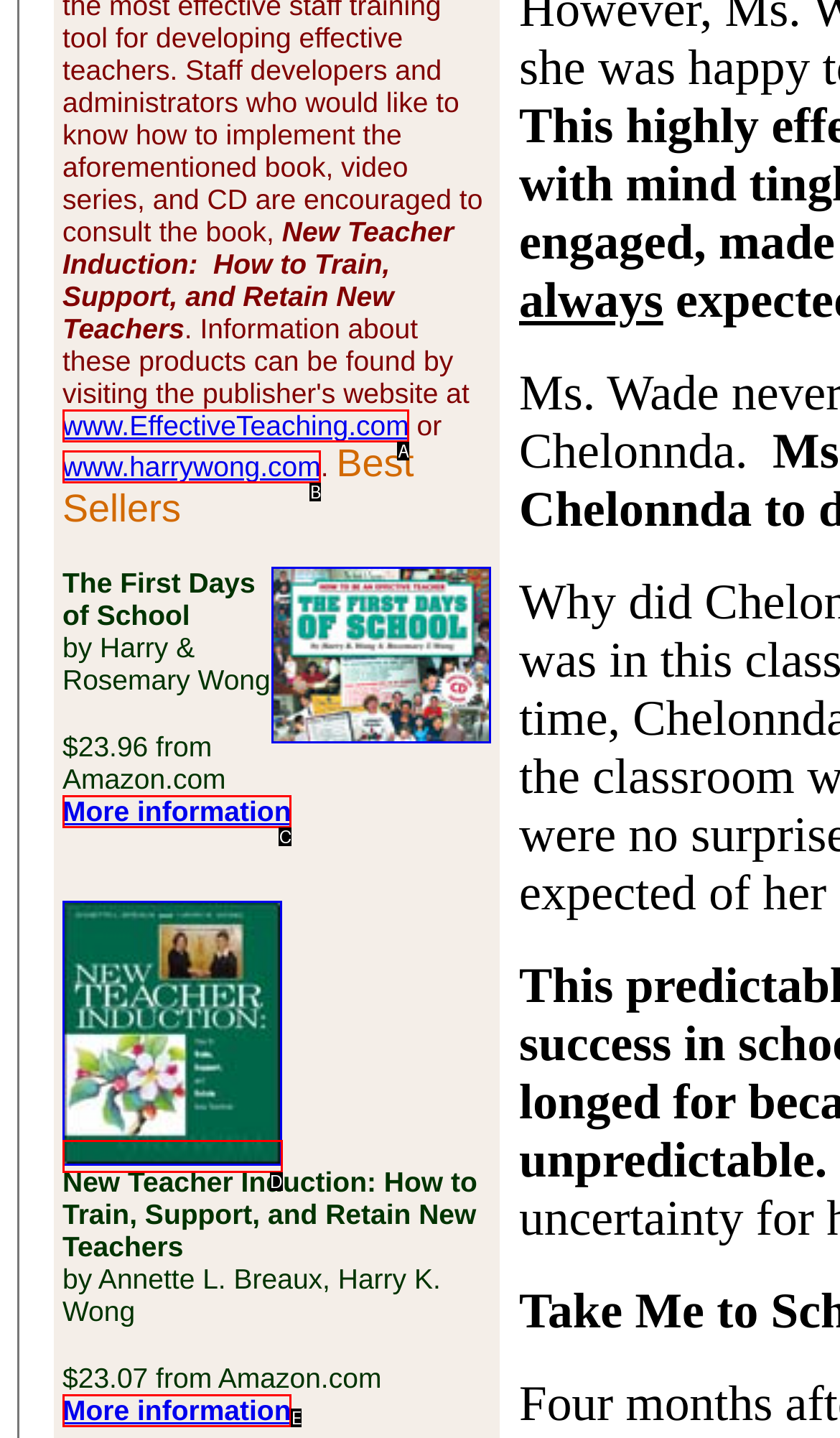From the given options, choose the HTML element that aligns with the description: www.harrywong.com. Respond with the letter of the selected element.

B